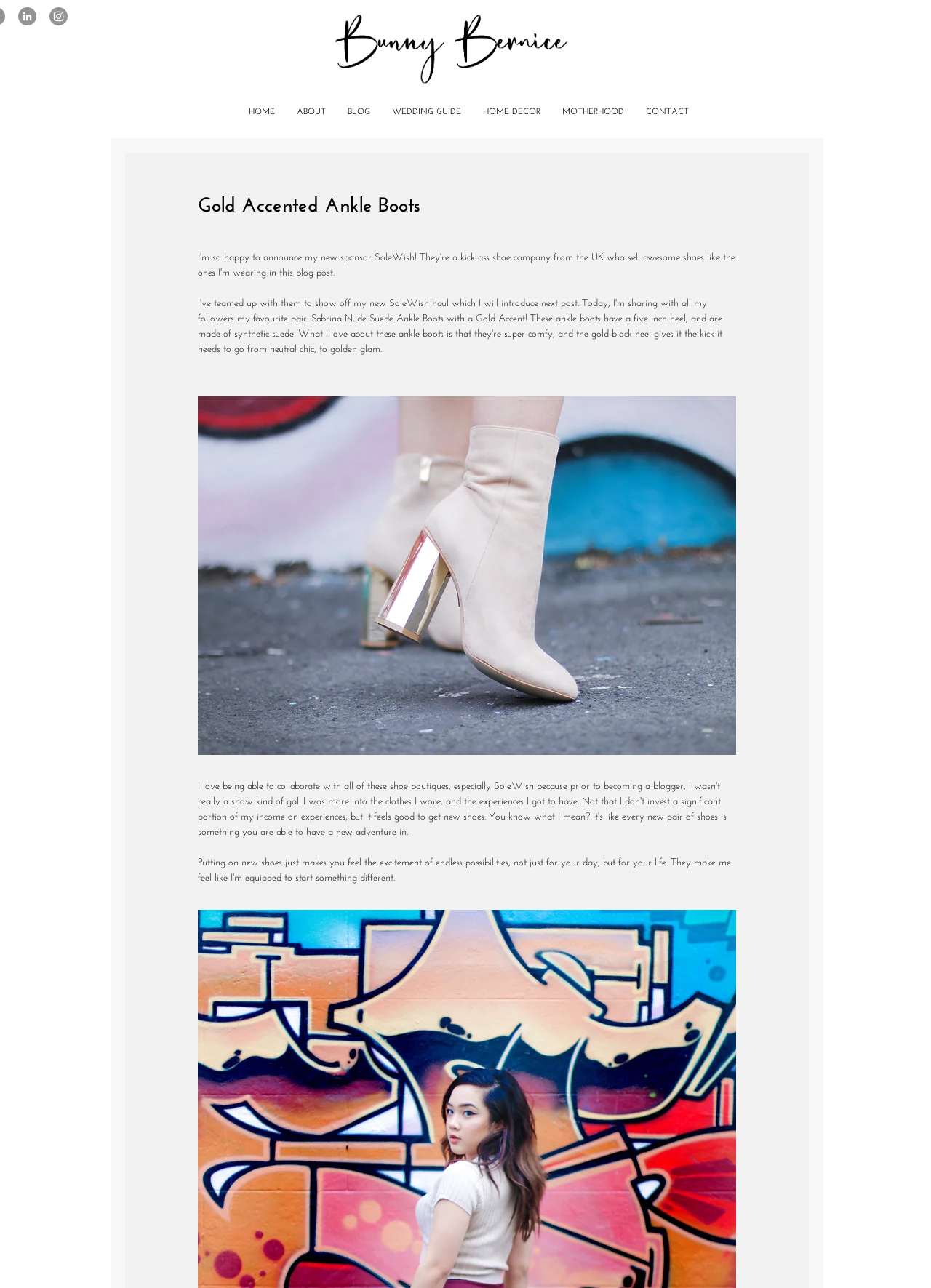Generate a thorough caption that explains the contents of the webpage.

The webpage appears to be a blog post about the author's new sponsor, SoleWish, a UK-based shoe company. At the top left corner, there are two social media links, LinkedIn and Instagram, represented by grey circle icons. Below these icons, the blog's logo, "Bunnybernice logo 2022 v2.gif", is prominently displayed.

On the top navigation bar, there are seven links: "HOME", "ABOUT", "BLOG", "WEDDING GUIDE", "HOME DECOR", "MOTHERHOOD", and "CONTACT". These links are evenly spaced and take up most of the top section of the page.

The main content of the page is a blog post titled "Gold Accented Ankle Boots". The post mentions the author's excitement about their new sponsor, SoleWish, and features a link to the company's website. There are also links to specific shoe products, including "Sabrina Nude Suede Ankle Boots with a Gold Accent". A large button is located at the bottom of the post, but its purpose is unclear.

Overall, the webpage has a clean and organized layout, with a clear focus on the blog post and the author's new sponsor.